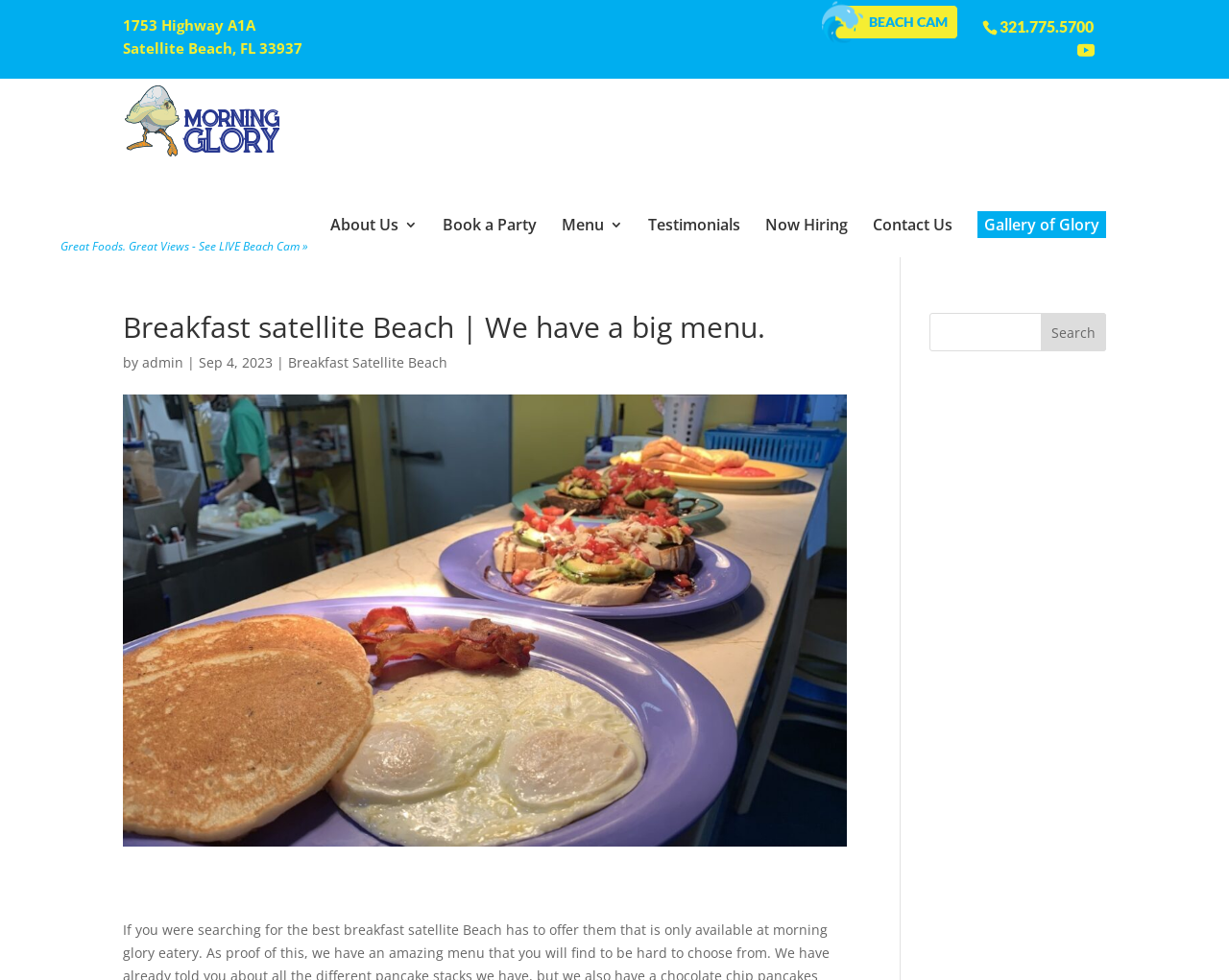Write a detailed summary of the webpage, including text, images, and layout.

The webpage appears to be the website of Morning Glory, a breakfast service located in Satellite Beach, Florida. At the top of the page, there are several links, including a phone number, a "BEACH CAM" link, and the address of the restaurant. 

To the left of these links, there is a logo of Morning Glory, accompanied by an image. Below the logo, there is a link that reads "Great Foods. Great Views - See LIVE Beach Cam »". 

On the top navigation bar, there are several links, including "About Us", "Book a Party", "Menu", "Testimonials", "Now Hiring", "Contact Us", and "Gallery of Glory". 

Below the navigation bar, there is a search bar that spans the width of the page. 

The main content of the page is divided into two sections. On the left, there is a heading that reads "Breakfast satellite Beach | We have a big menu." Below this heading, there is a paragraph of text that mentions the author "admin" and the date "Sep 4, 2023". 

On the right side of the page, there is a large image of Breakfast Satellite Beach. At the bottom of the page, there is another search bar with a "Search" button.